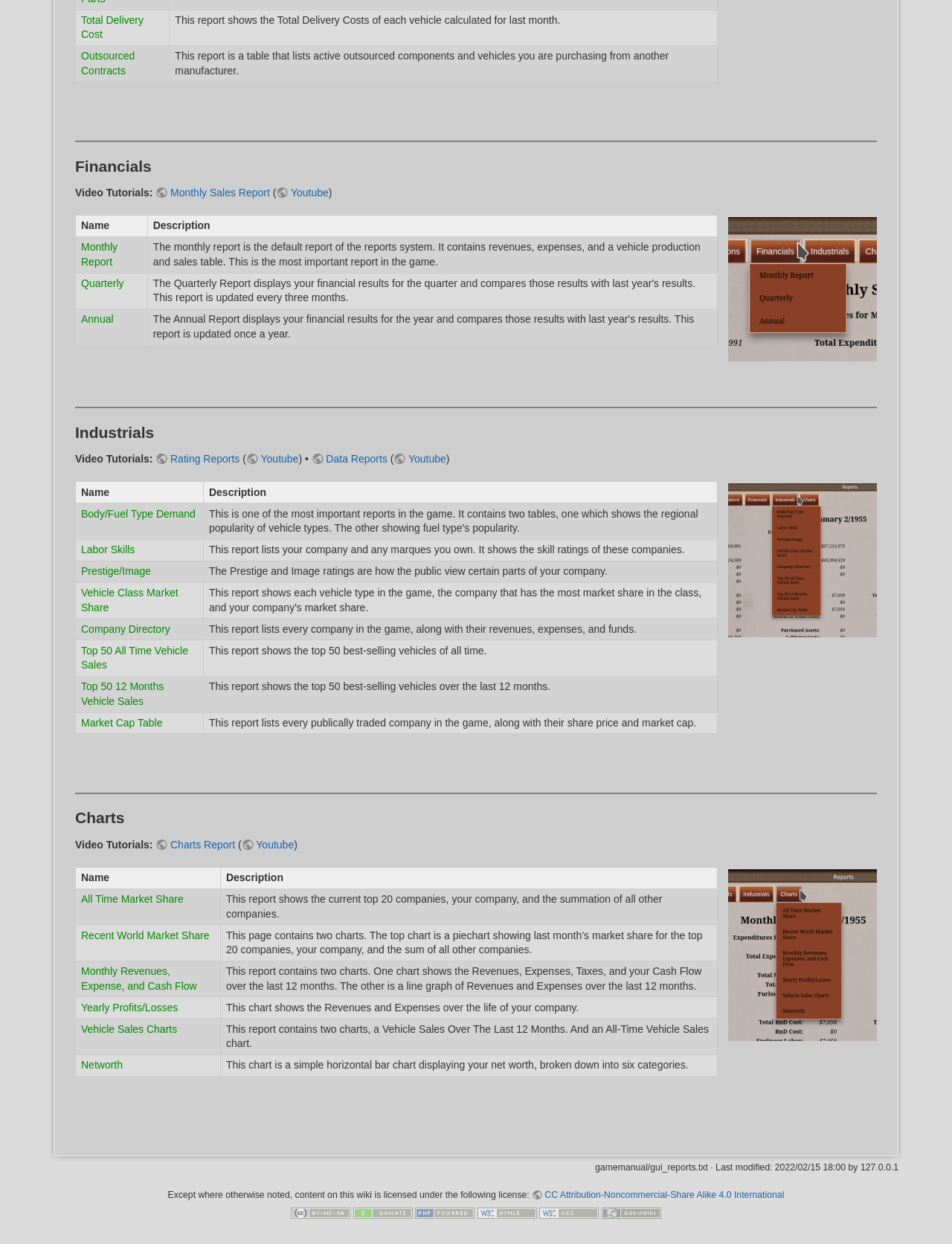Predict the bounding box coordinates for the UI element described as: "CC Attribution-Noncommercial-Share Alike 4.0 International". The coordinates should be four float numbers between 0 and 1, presented as [left, top, right, bottom].

[0.559, 0.956, 0.824, 0.965]